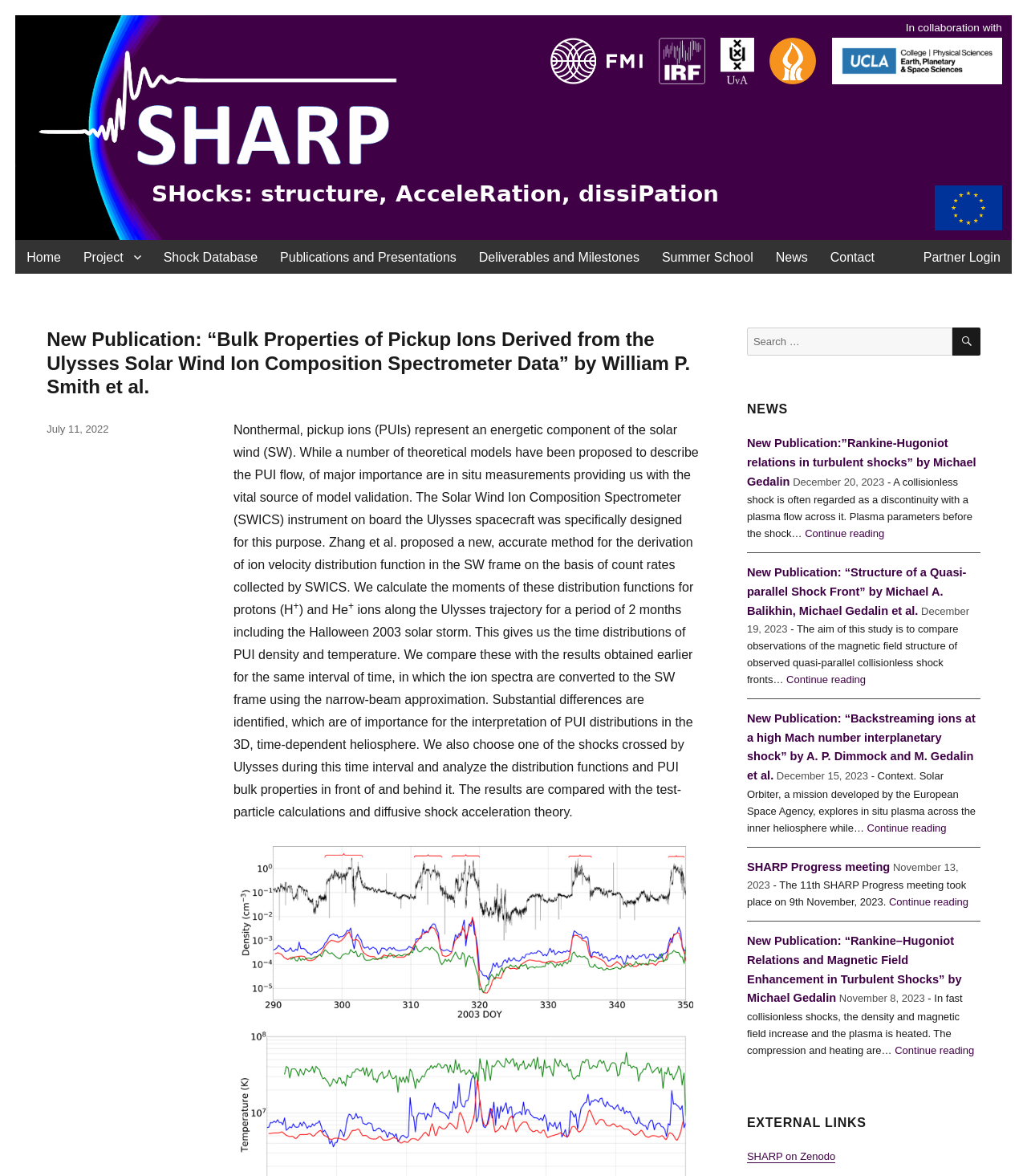Determine the bounding box coordinates of the clickable region to execute the instruction: "Search for something". The coordinates should be four float numbers between 0 and 1, denoted as [left, top, right, bottom].

[0.727, 0.279, 0.955, 0.303]